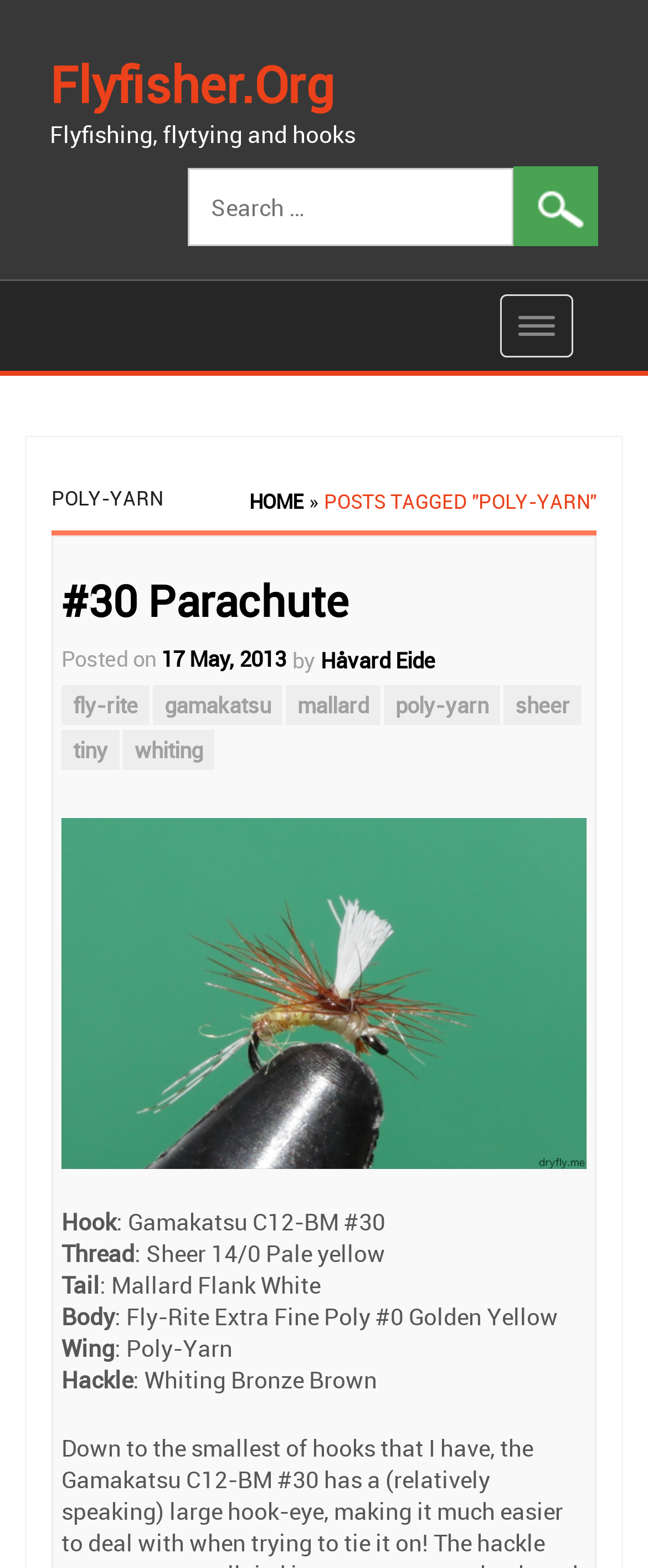Locate the bounding box coordinates of the segment that needs to be clicked to meet this instruction: "Click on the HOME button".

[0.385, 0.311, 0.469, 0.328]